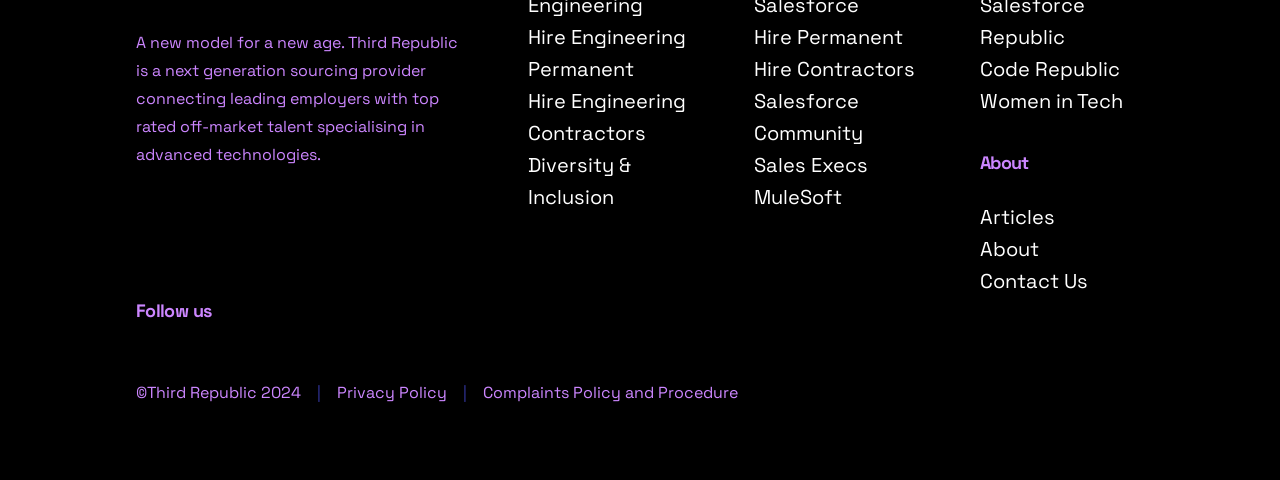Locate the bounding box coordinates of the element that needs to be clicked to carry out the instruction: "Contact us". The coordinates should be given as four float numbers ranging from 0 to 1, i.e., [left, top, right, bottom].

[0.766, 0.558, 0.85, 0.612]